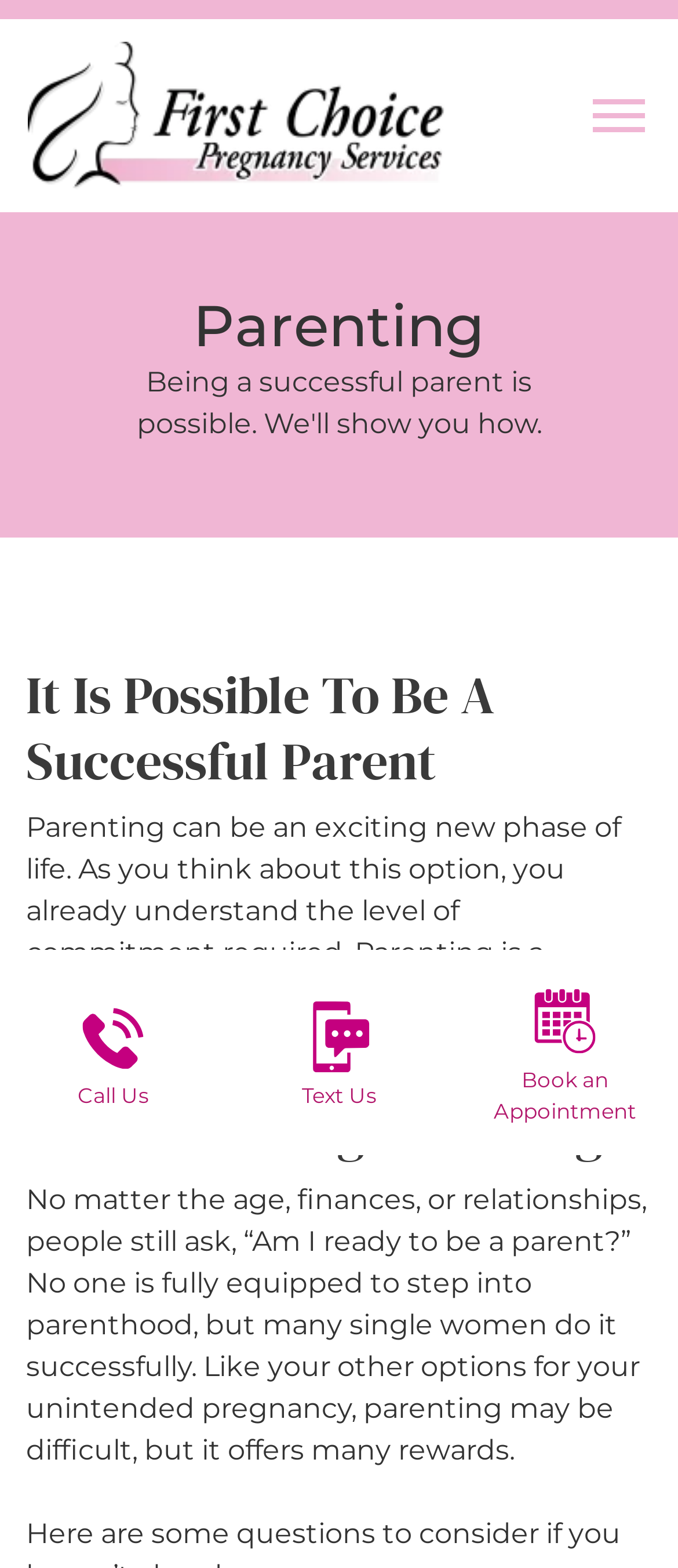What is the purpose of the webpage?
Based on the image, answer the question in a detailed manner.

The purpose of the webpage is obtained from the overall structure and content of the webpage, which suggests that it is intended to provide resources and information about parenting, including understanding parenting and being a successful parent, as indicated by the various heading and static text elements on the webpage.